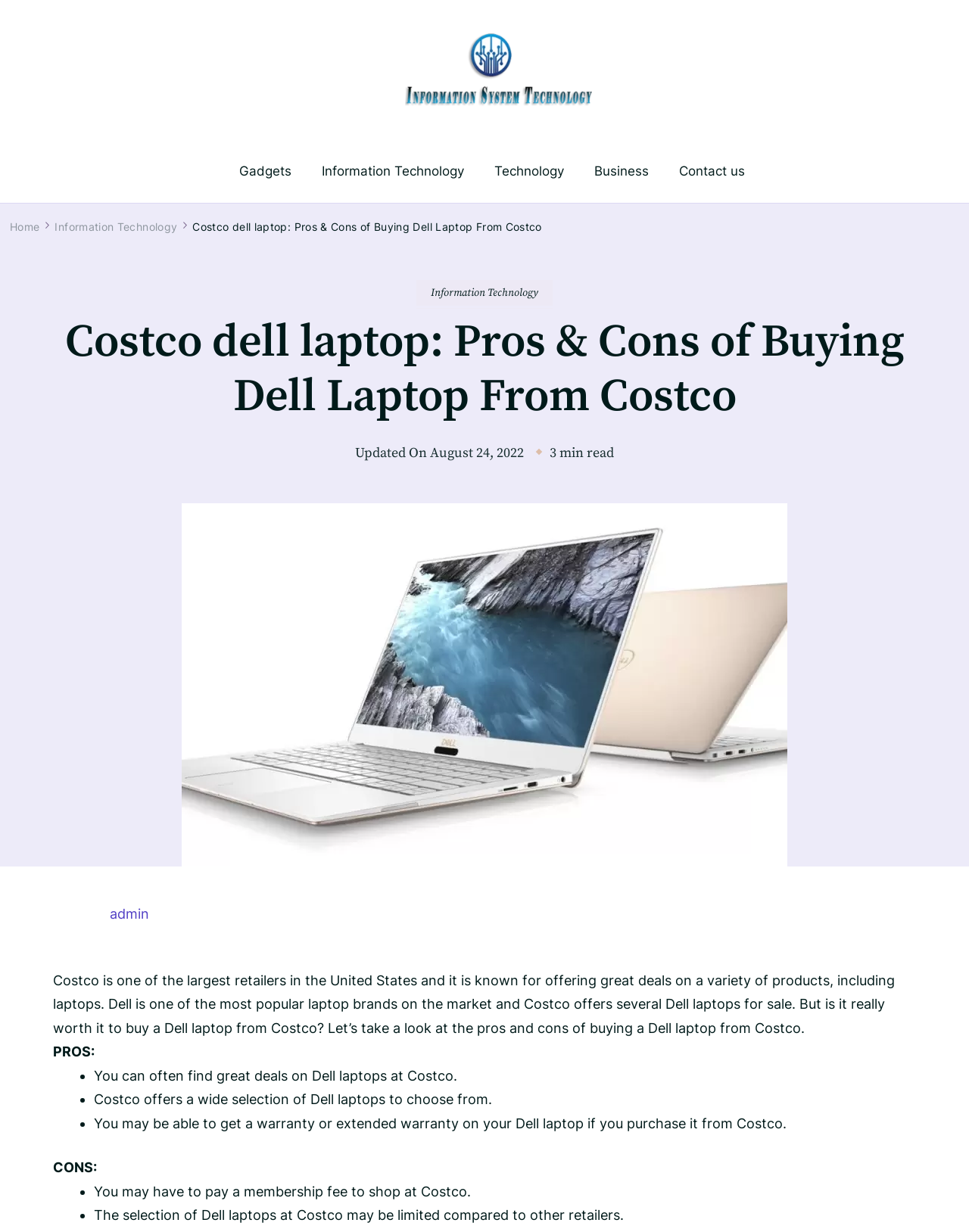Could you specify the bounding box coordinates for the clickable section to complete the following instruction: "Click on the 'Technology' link"?

[0.418, 0.025, 0.613, 0.089]